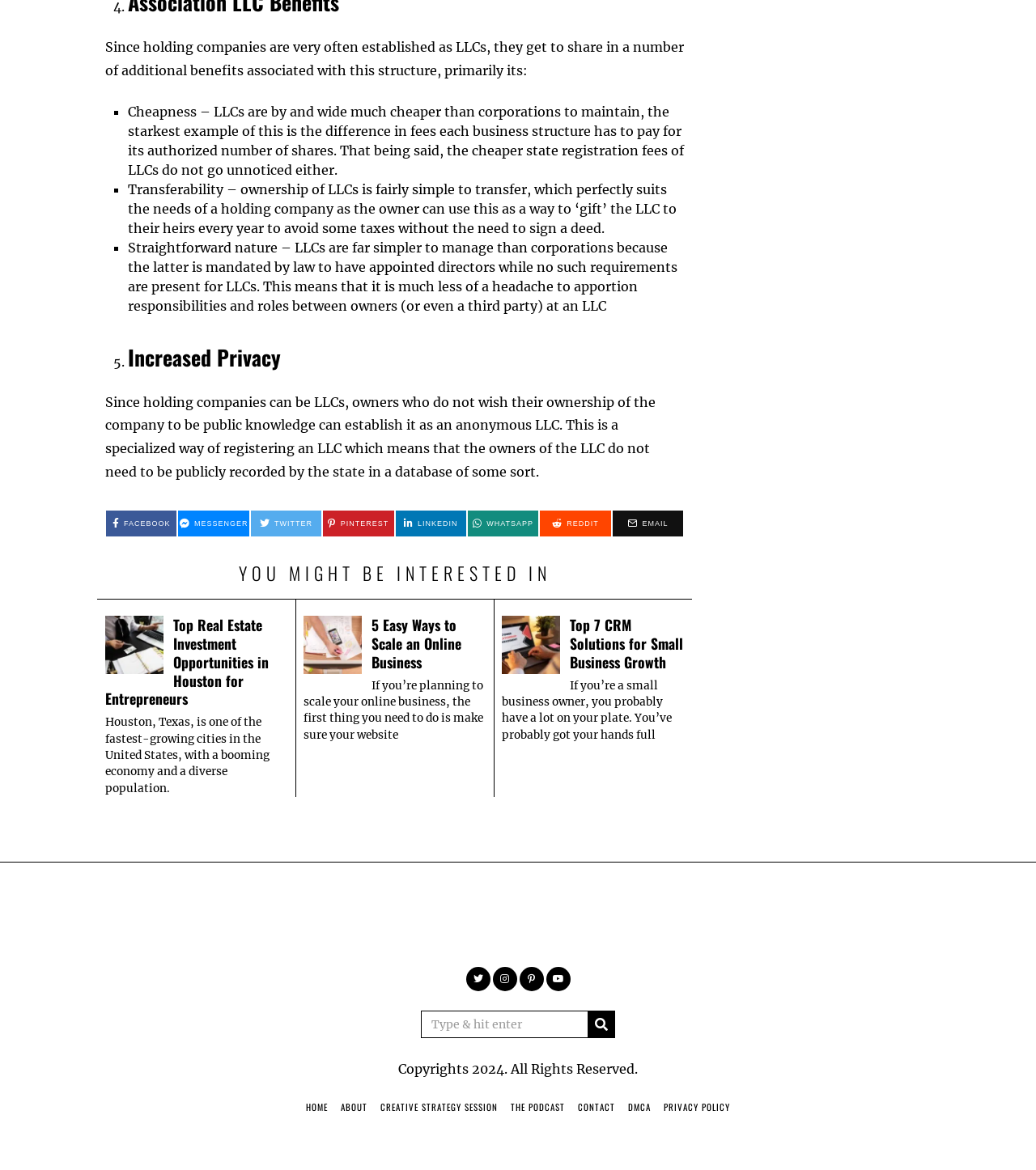How many social media links are present on the webpage?
From the screenshot, provide a brief answer in one word or phrase.

7